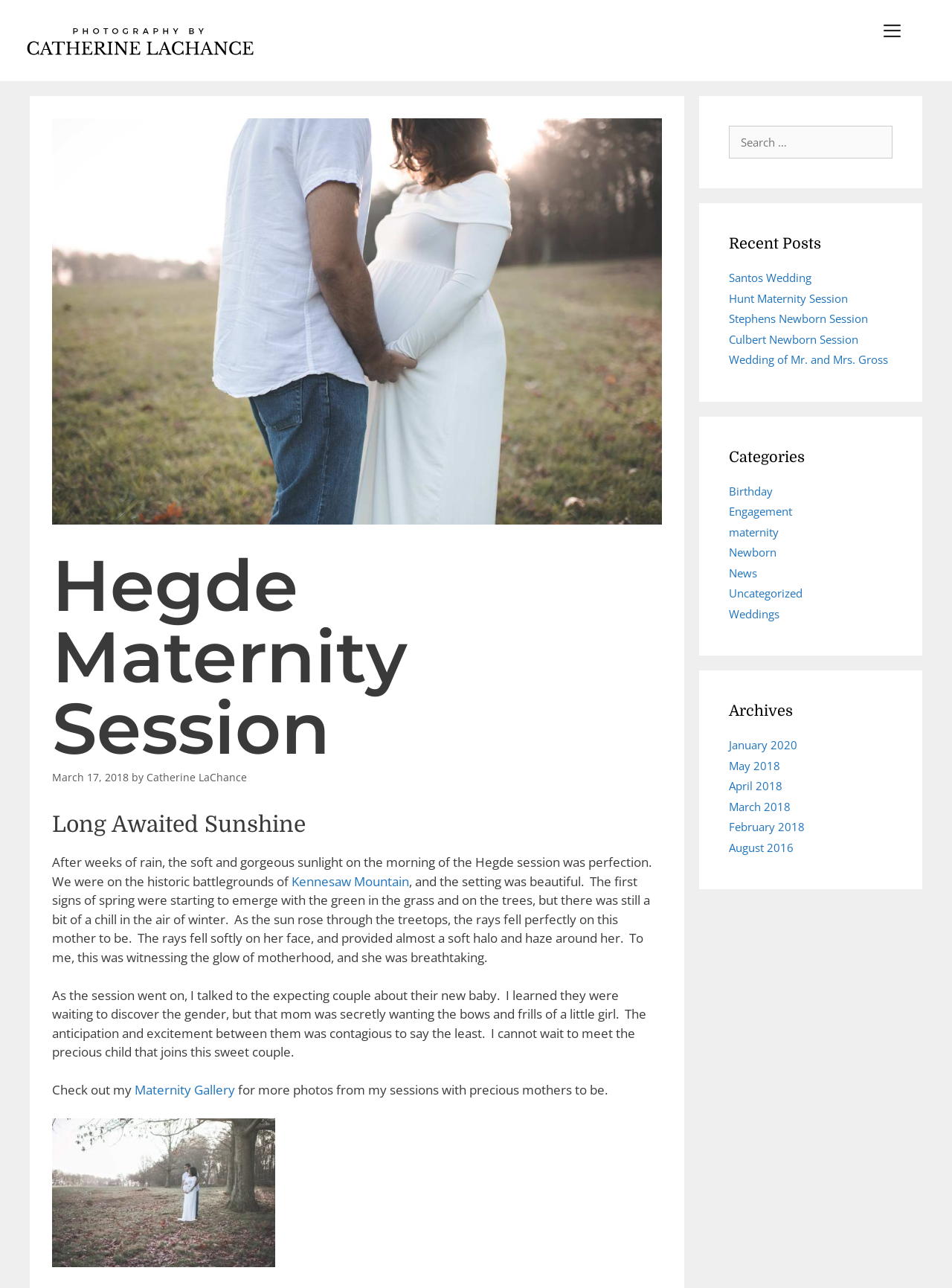Can you give a detailed response to the following question using the information from the image? What is the category of the 'Hunt Maternity Session' link?

The link 'Hunt Maternity Session' is present under the 'Recent Posts' section, and its category can be inferred to be 'Maternity' based on the text 'Maternity' which is a category link present on the webpage.